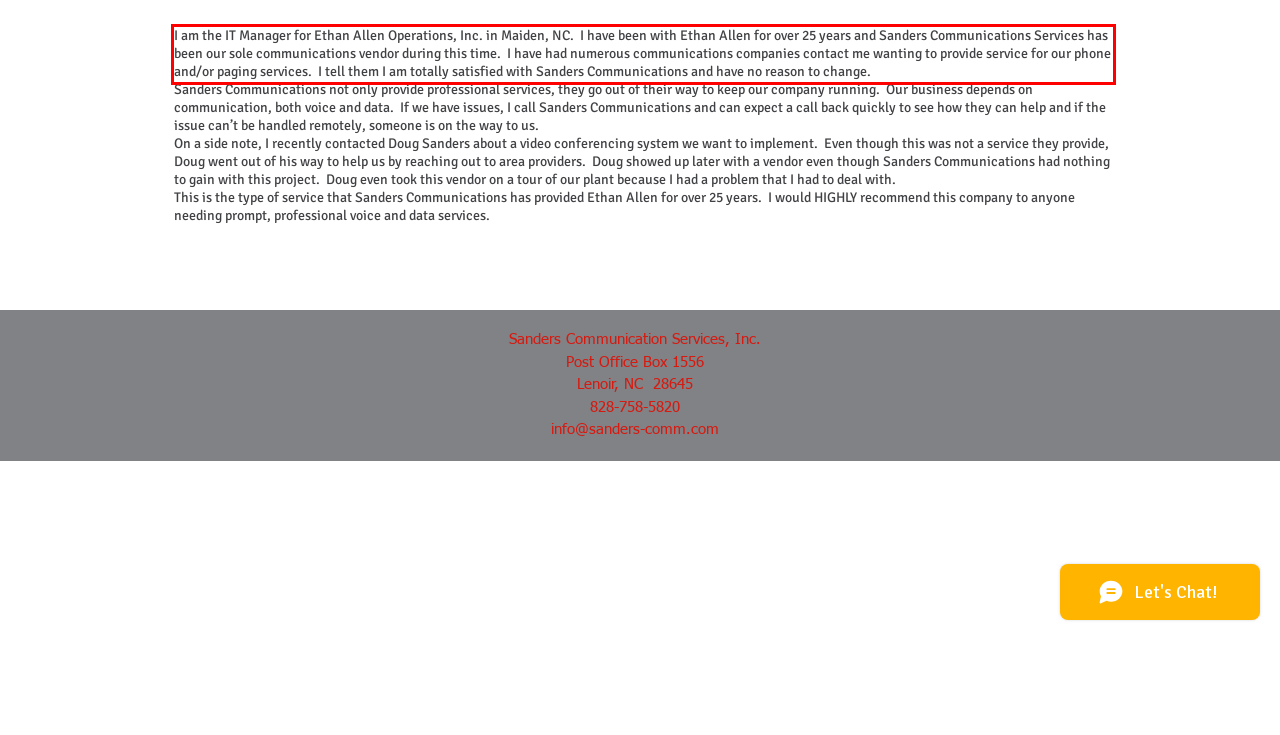Given a screenshot of a webpage containing a red bounding box, perform OCR on the text within this red bounding box and provide the text content.

I am the IT Manager for Ethan Allen Operations, Inc. in Maiden, NC. I have been with Ethan Allen for over 25 years and Sanders Communications Services has been our sole communications vendor during this time. I have had numerous communications companies contact me wanting to provide service for our phone and/or paging services. I tell them I am totally satisfied with Sanders Communications and have no reason to change.